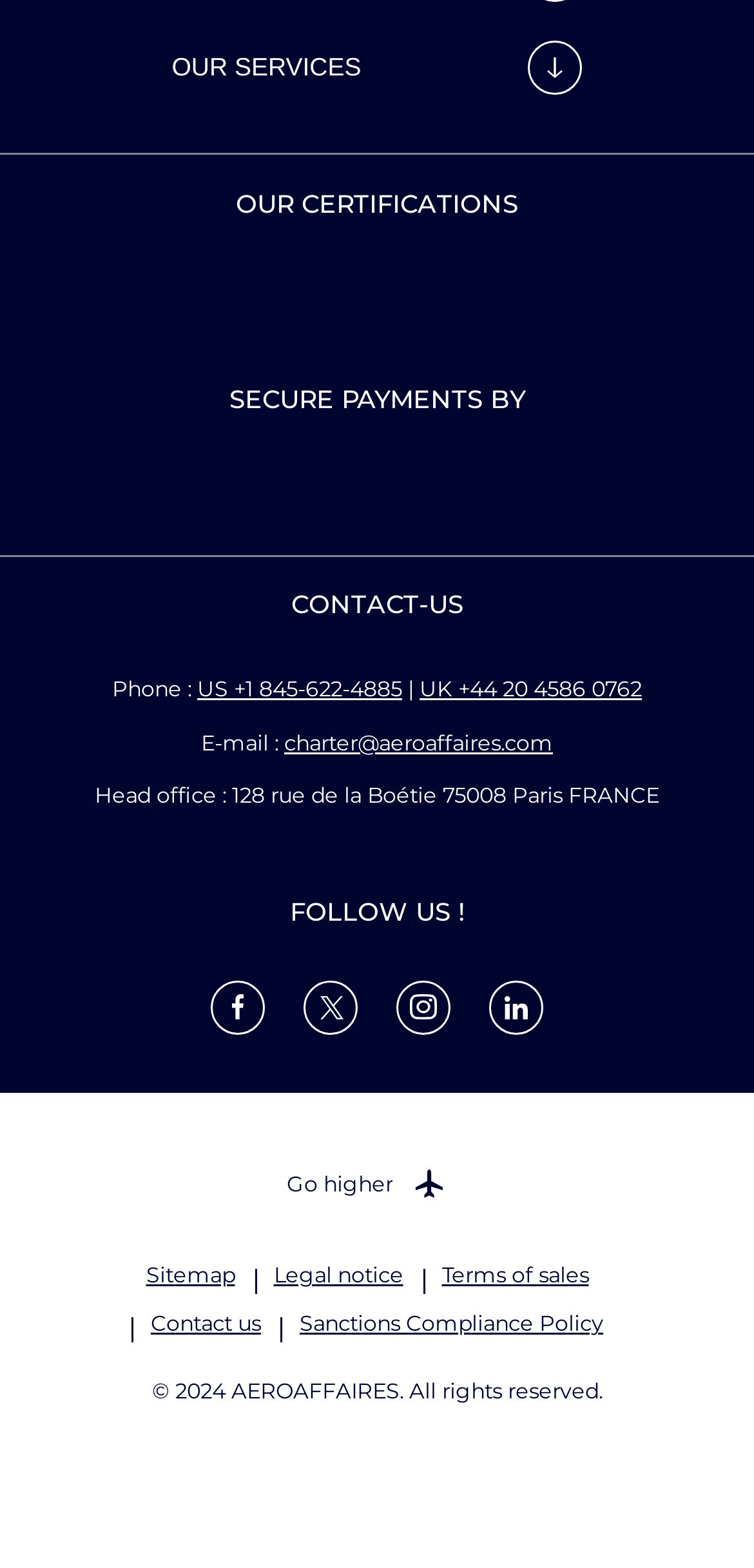What is the company's phone number in the US?
Examine the image and provide an in-depth answer to the question.

I found the phone number by looking at the contact information section of the webpage, where it lists the phone numbers for different countries. The US phone number is listed as US +1 845-622-4885.